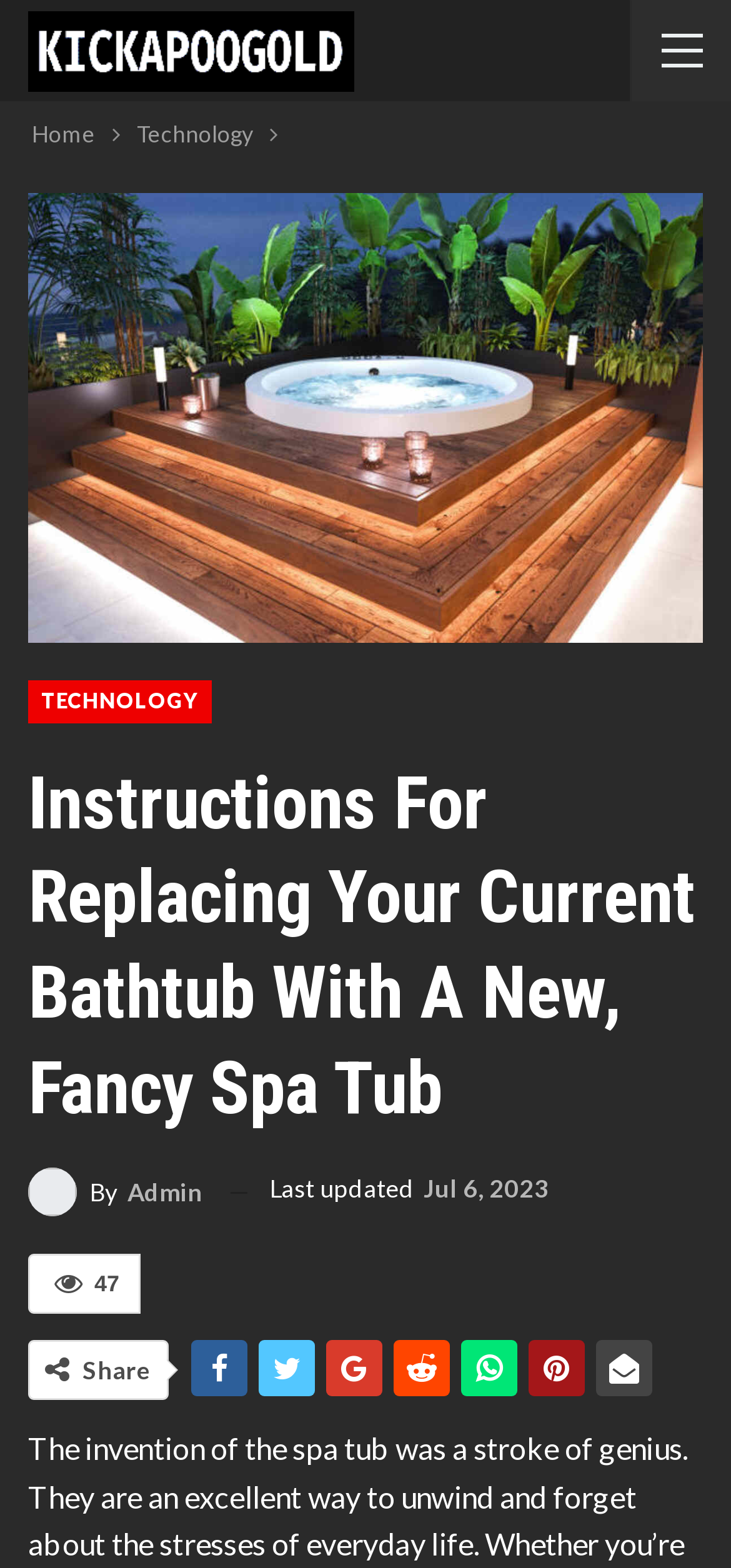How many shares does the article have?
Refer to the image and provide a thorough answer to the question.

I found a static text element on the webpage with the text '47', which is located near a 'Share' button, suggesting that the article has 47 shares.